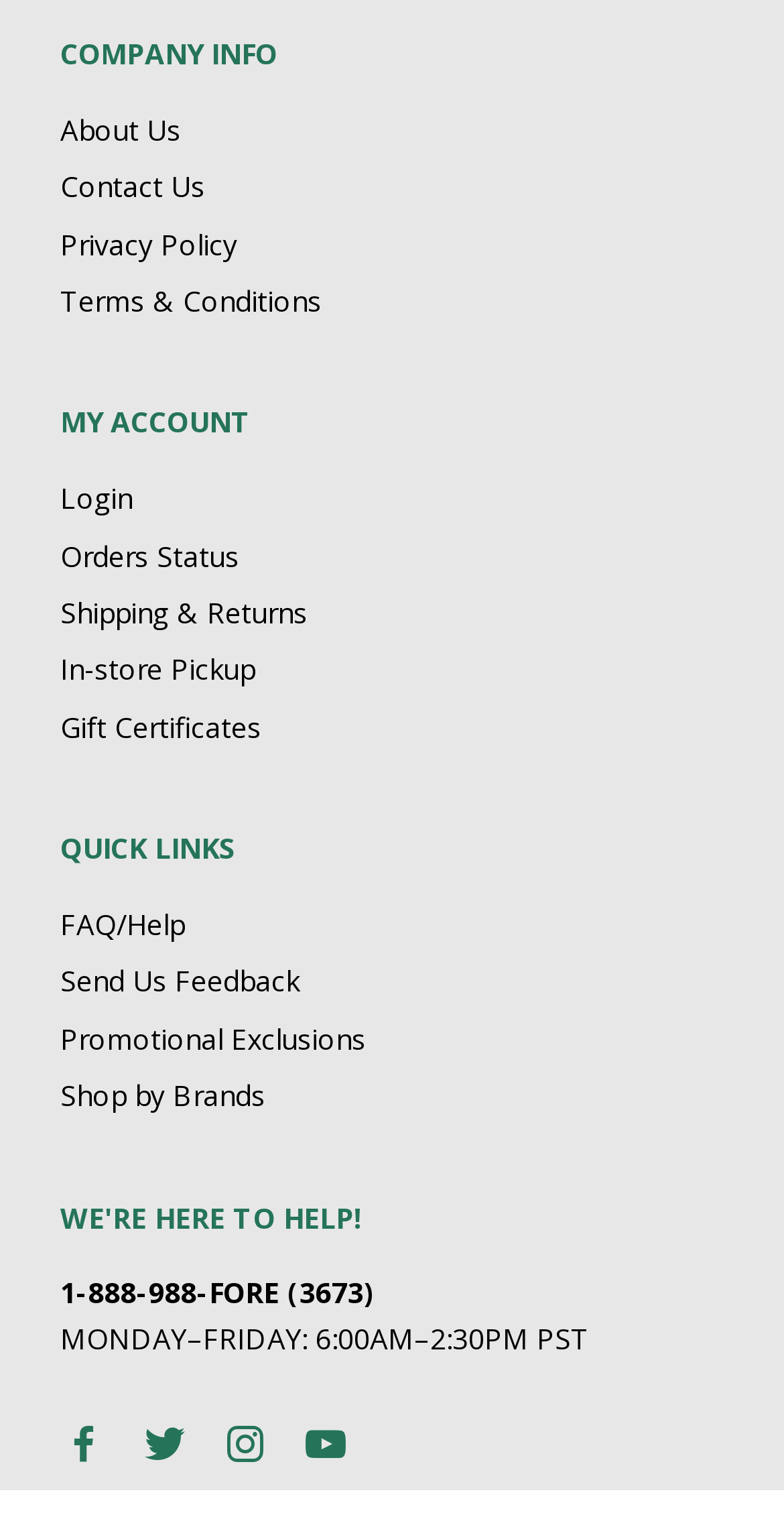Please indicate the bounding box coordinates of the element's region to be clicked to achieve the instruction: "read about the depression treatment". Provide the coordinates as four float numbers between 0 and 1, i.e., [left, top, right, bottom].

None